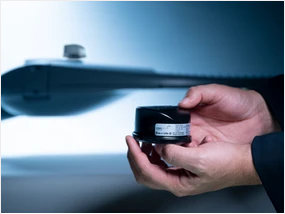Give a concise answer of one word or phrase to the question: 
What theme does the setup emphasize?

Urban control and modern infrastructure